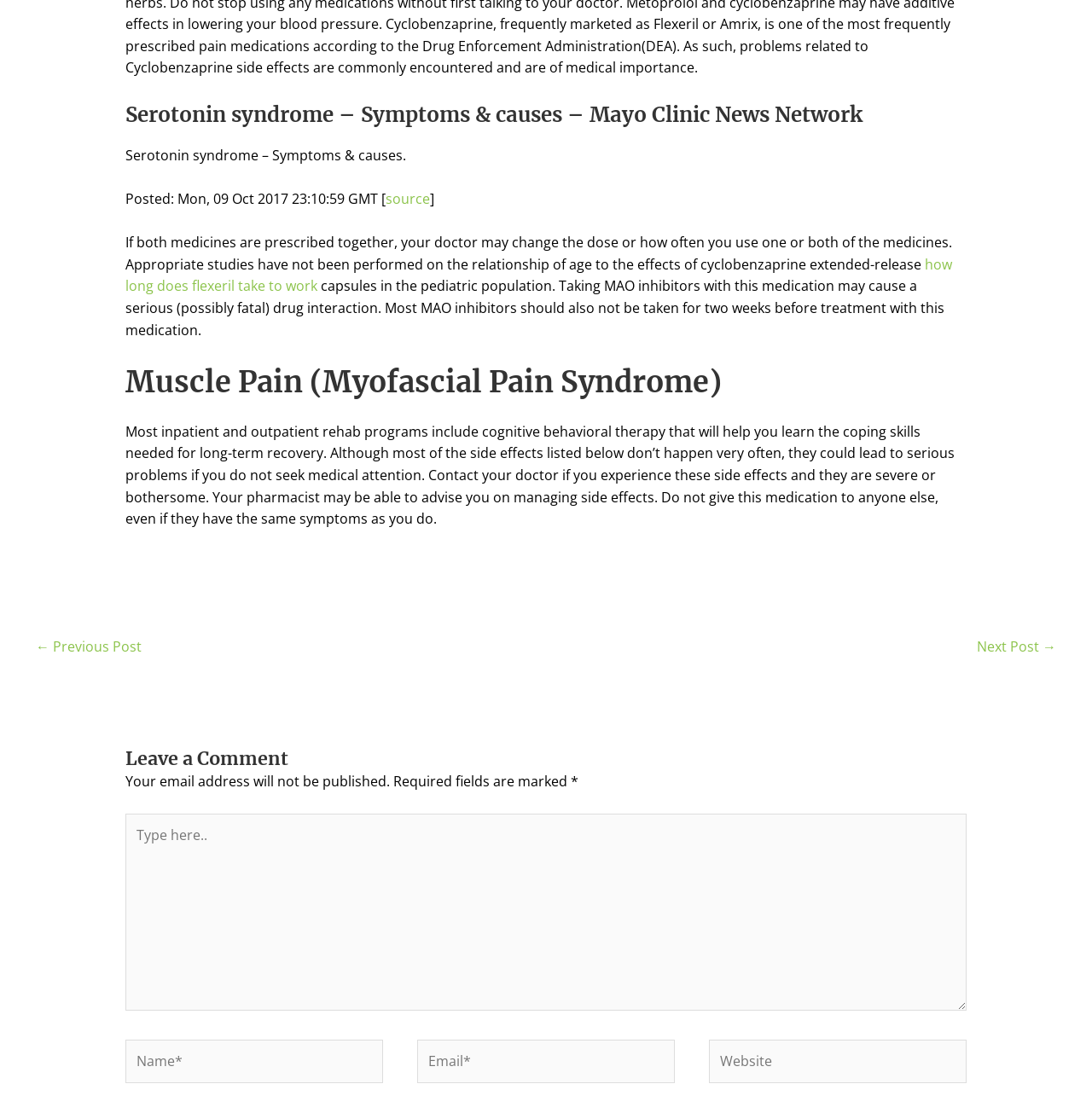Please determine the bounding box coordinates of the element's region to click in order to carry out the following instruction: "Click the 'Next Post →' link". The coordinates should be four float numbers between 0 and 1, i.e., [left, top, right, bottom].

[0.895, 0.568, 0.967, 0.597]